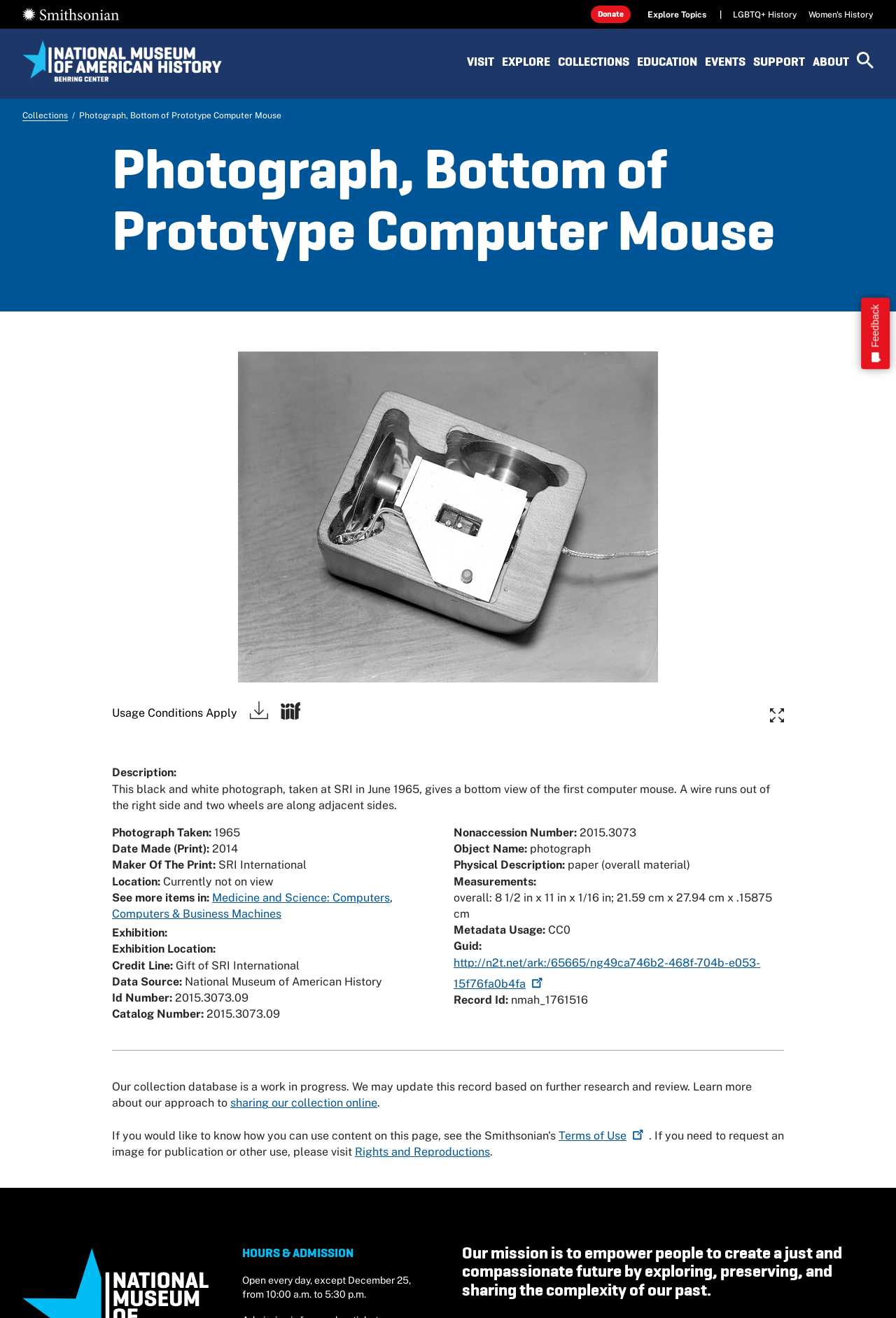Identify the bounding box coordinates of the HTML element based on this description: "Computers & Business Machines".

[0.125, 0.688, 0.314, 0.698]